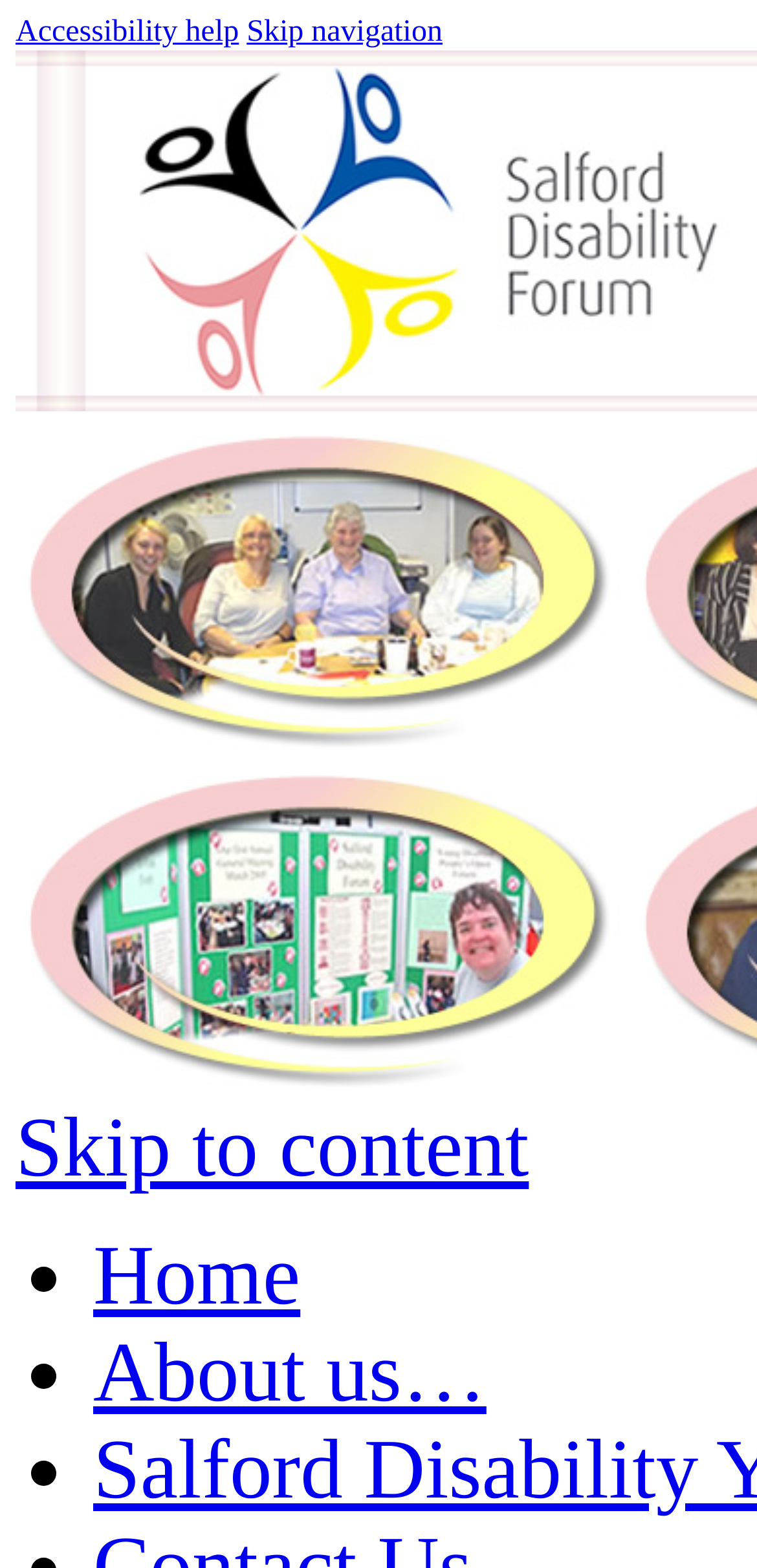Using the format (top-left x, top-left y, bottom-right x, bottom-right y), and given the element description, identify the bounding box coordinates within the screenshot: Skip to content

[0.021, 0.703, 0.699, 0.762]